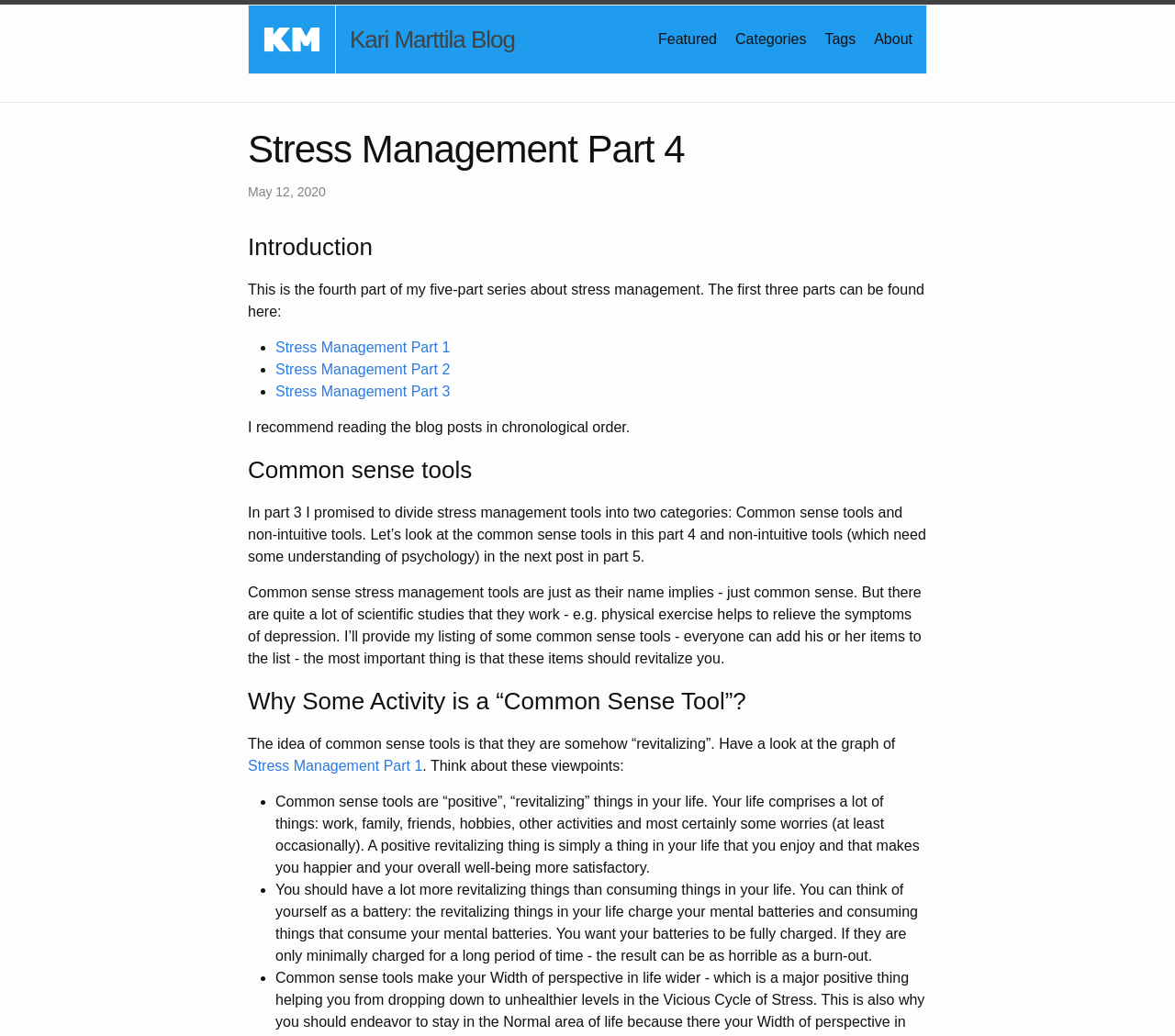Identify the bounding box coordinates of the specific part of the webpage to click to complete this instruction: "Read the 'Stress Management Part 1' blog post".

[0.234, 0.328, 0.383, 0.343]